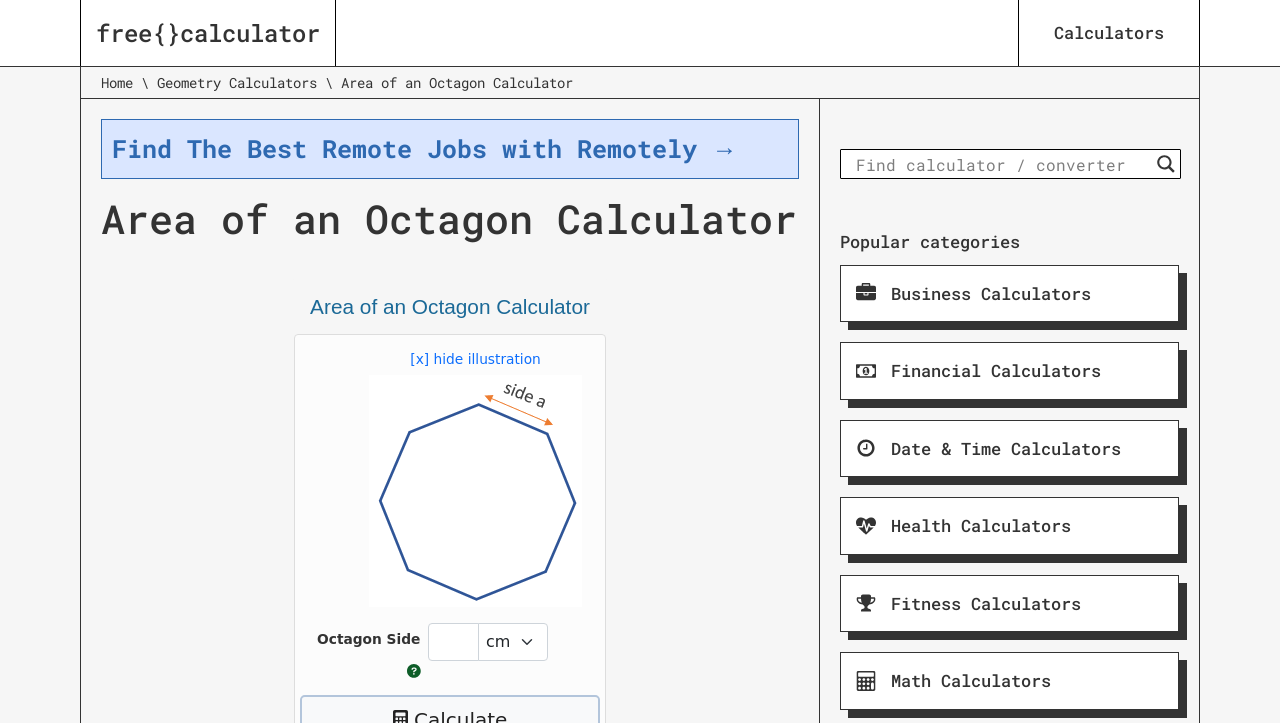Find the bounding box coordinates for the area that should be clicked to accomplish the instruction: "click on the 'Home' link".

[0.079, 0.101, 0.104, 0.127]